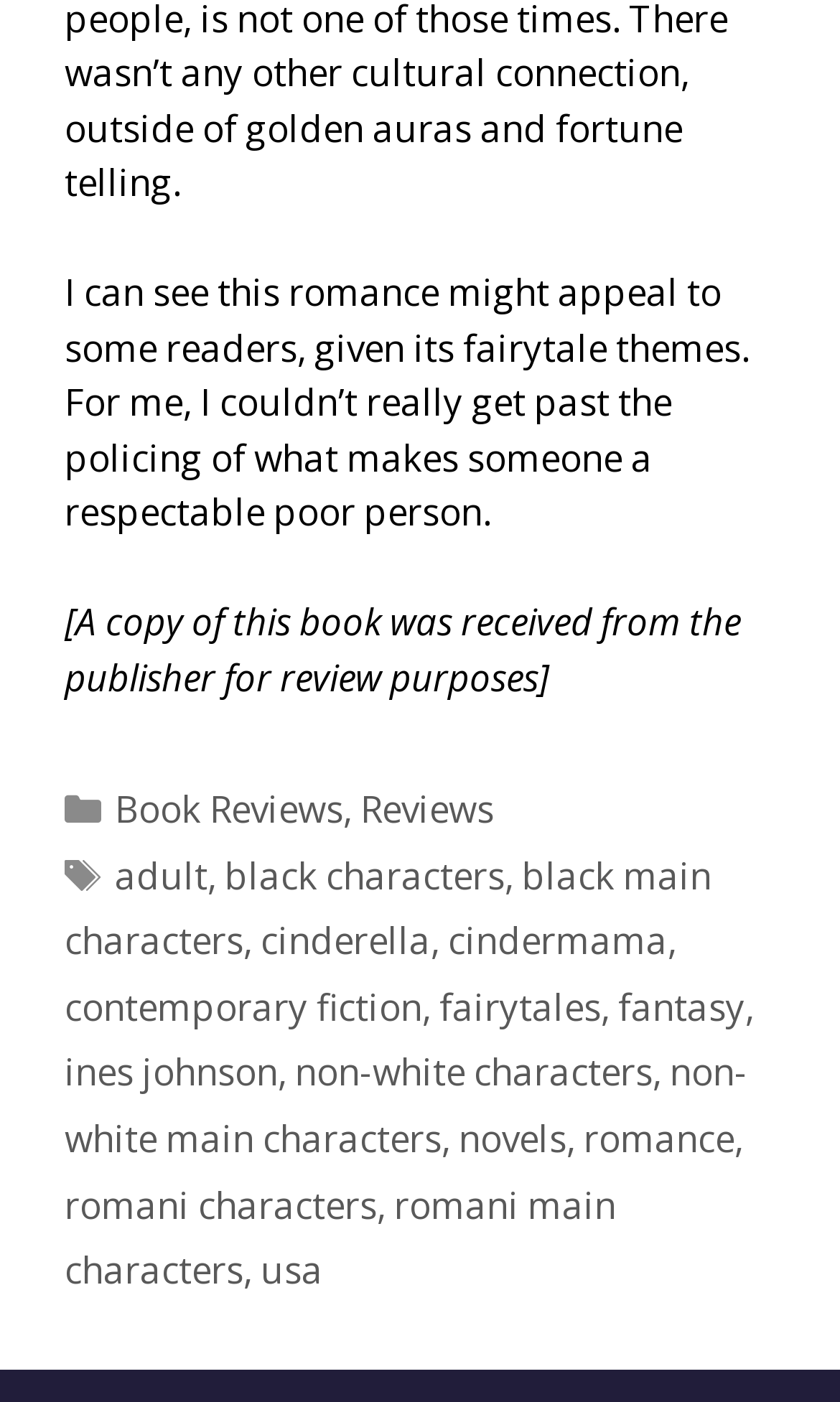What is the book being reviewed?
Using the screenshot, give a one-word or short phrase answer.

Not specified